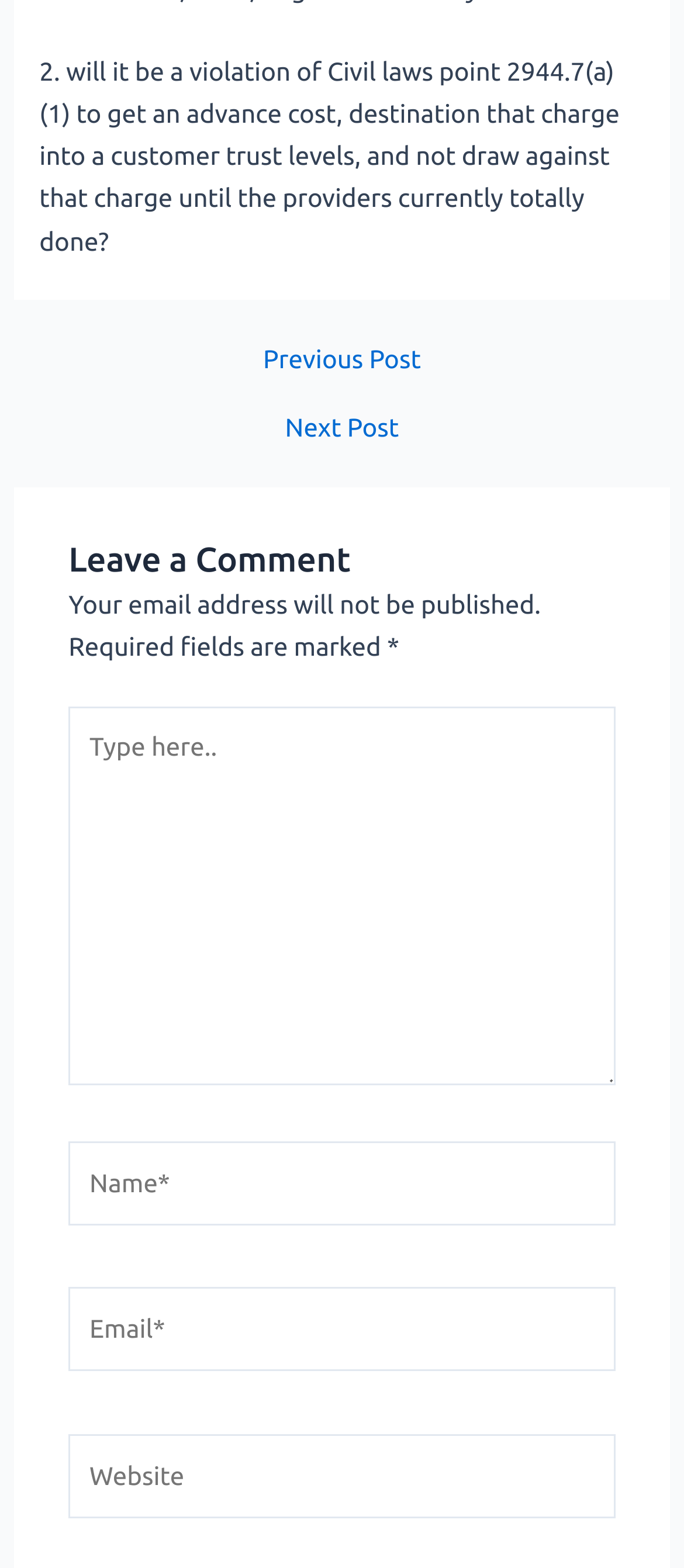Please find the bounding box coordinates (top-left x, top-left y, bottom-right x, bottom-right y) in the screenshot for the UI element described as follows: Next Post →

[0.044, 0.265, 0.956, 0.281]